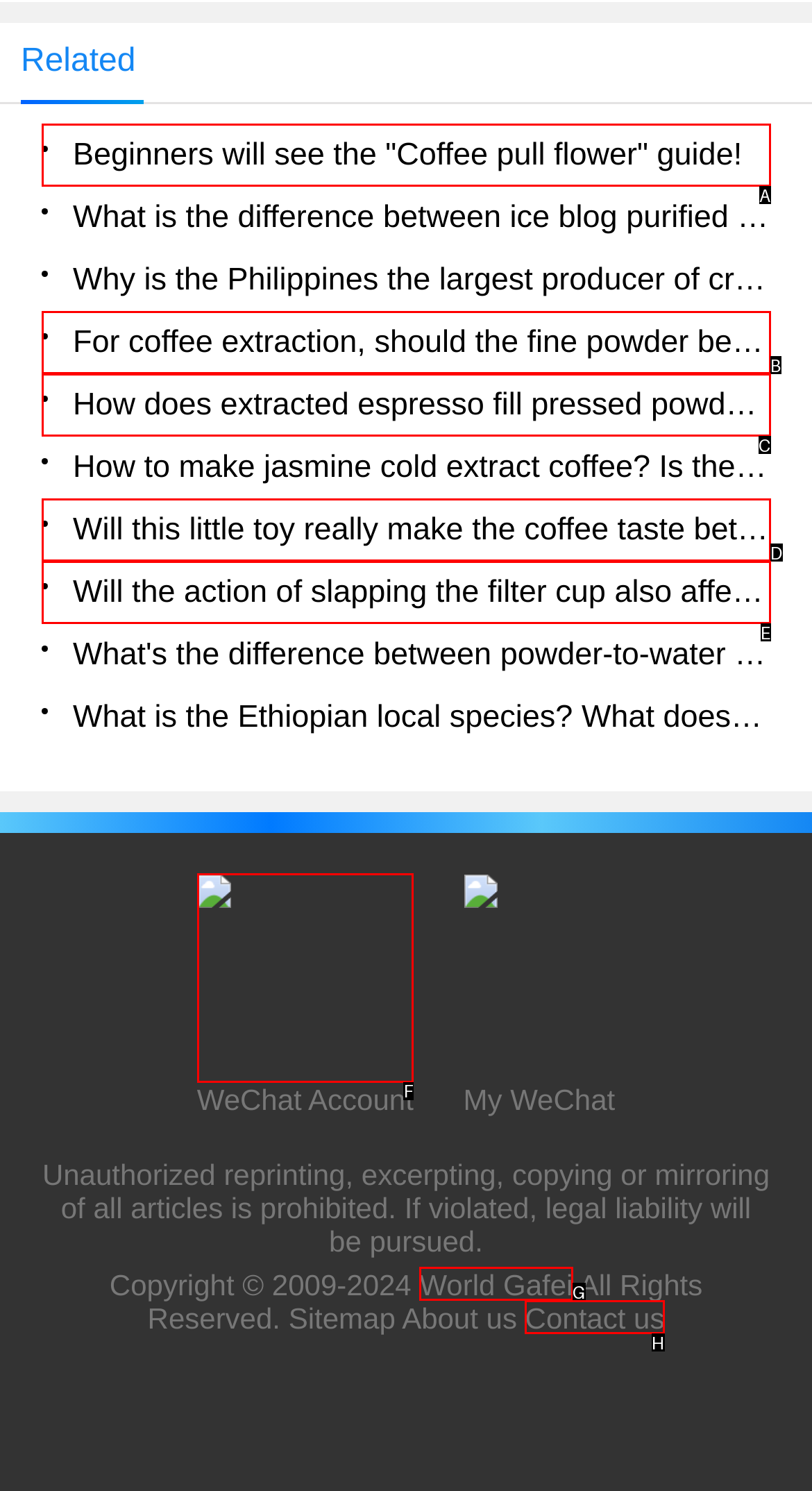Identify the correct UI element to click to achieve the task: View the 'WeChat Account' image.
Answer with the letter of the appropriate option from the choices given.

F